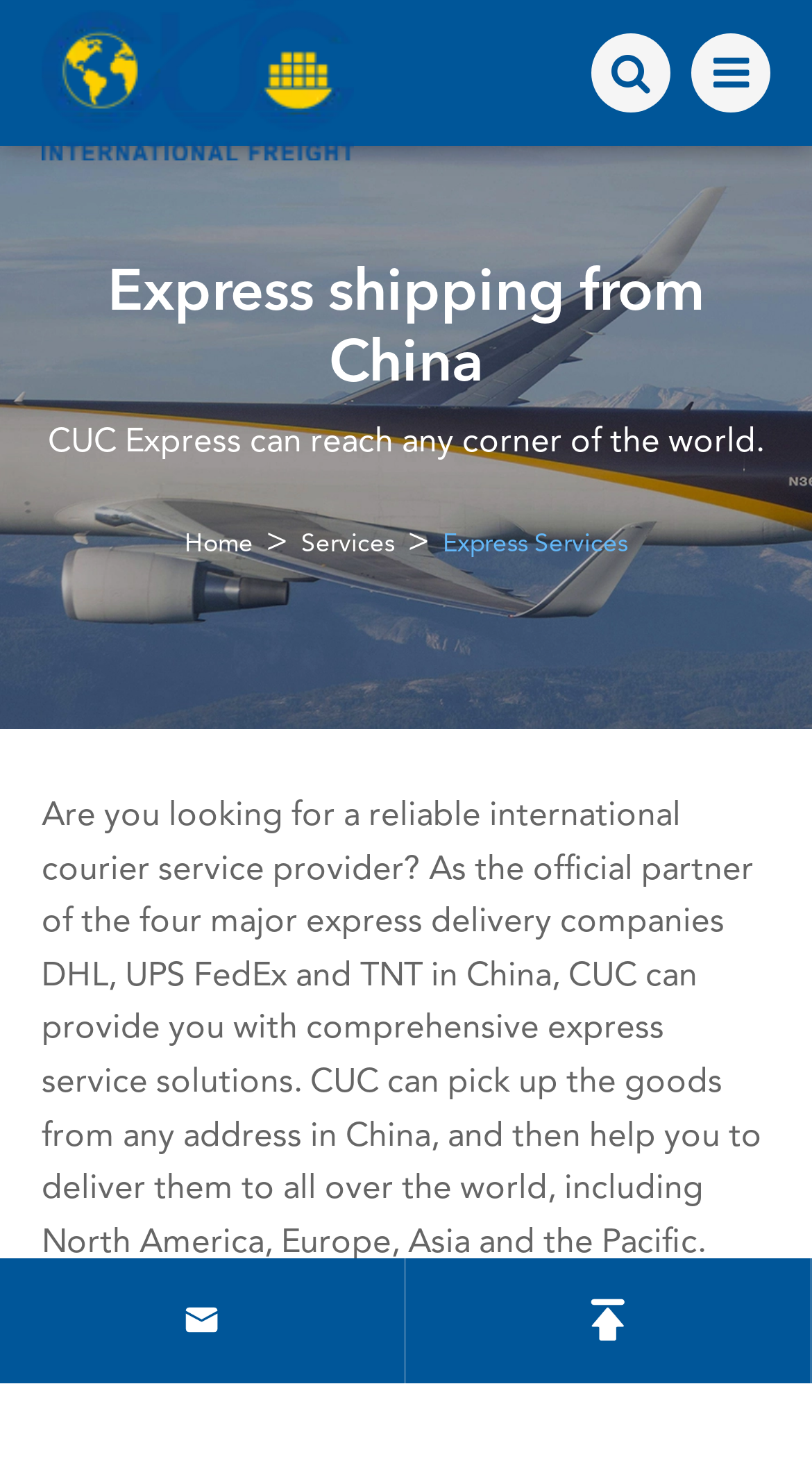Can you find and provide the title of the webpage?

Express shipping from China